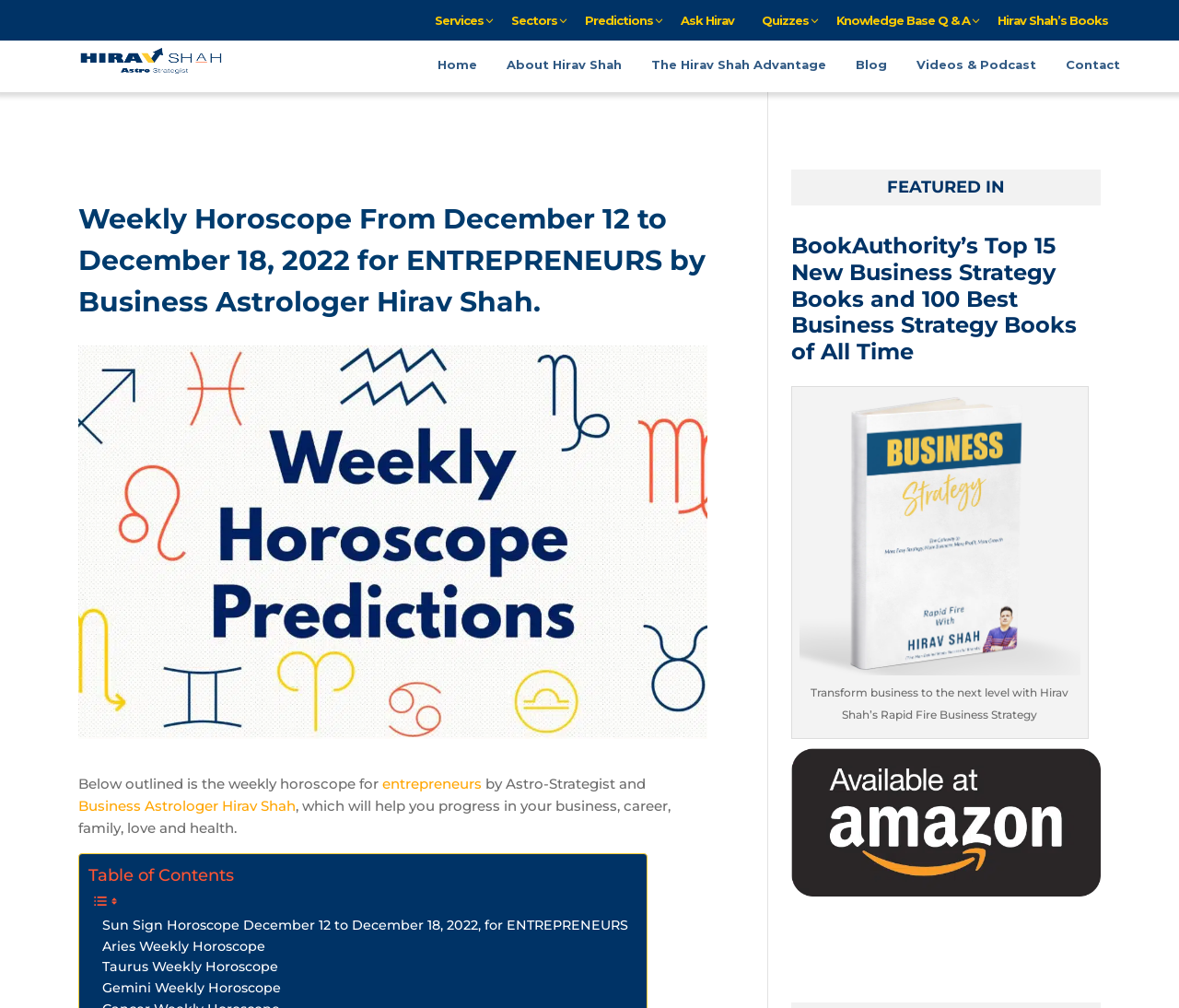What is the purpose of this webpage?
Refer to the image and give a detailed response to the question.

Based on the webpage's content, it appears to provide weekly horoscopes for entrepreneurs, which can help them gain insights into their business prospects for the week ahead.